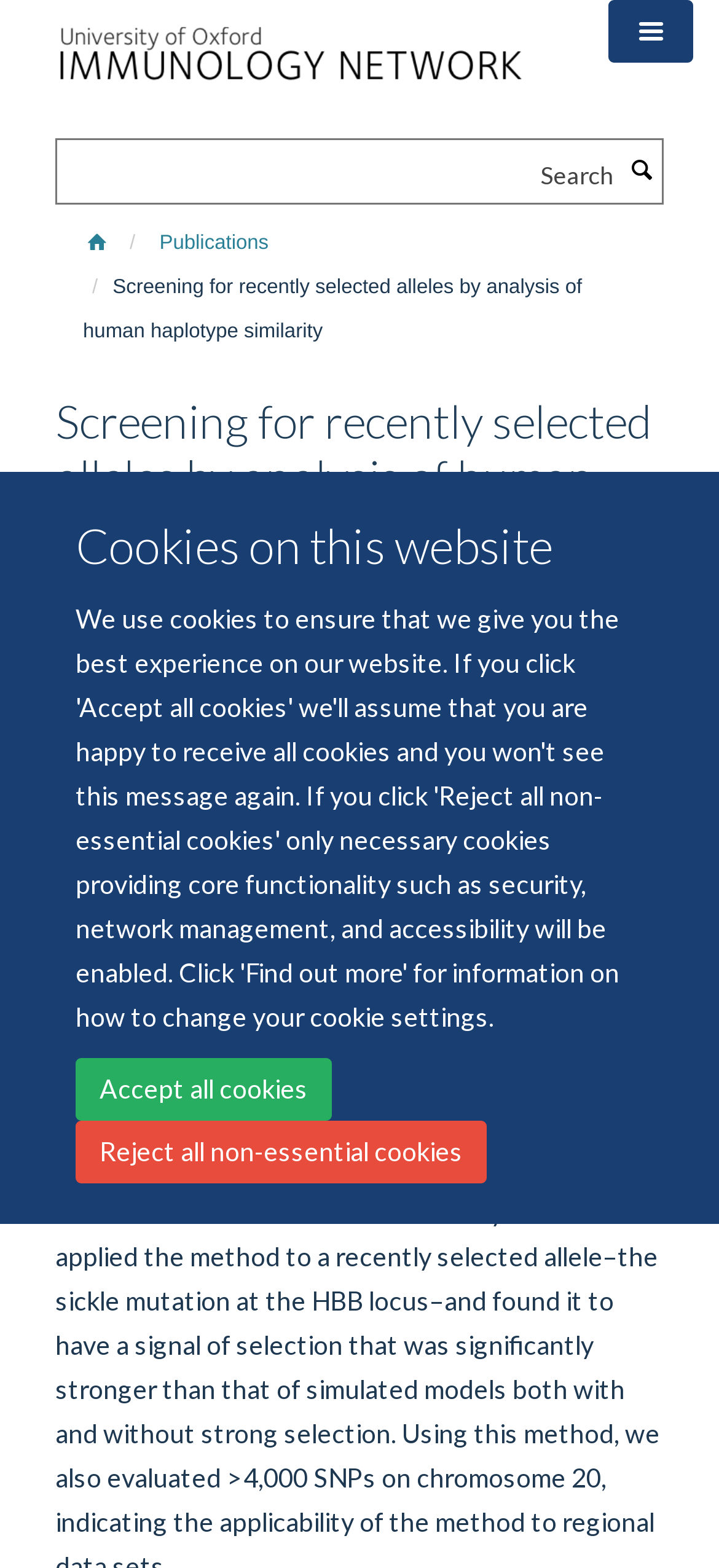Please specify the bounding box coordinates of the clickable section necessary to execute the following command: "Go to the Immunology page".

[0.077, 0.023, 0.769, 0.041]